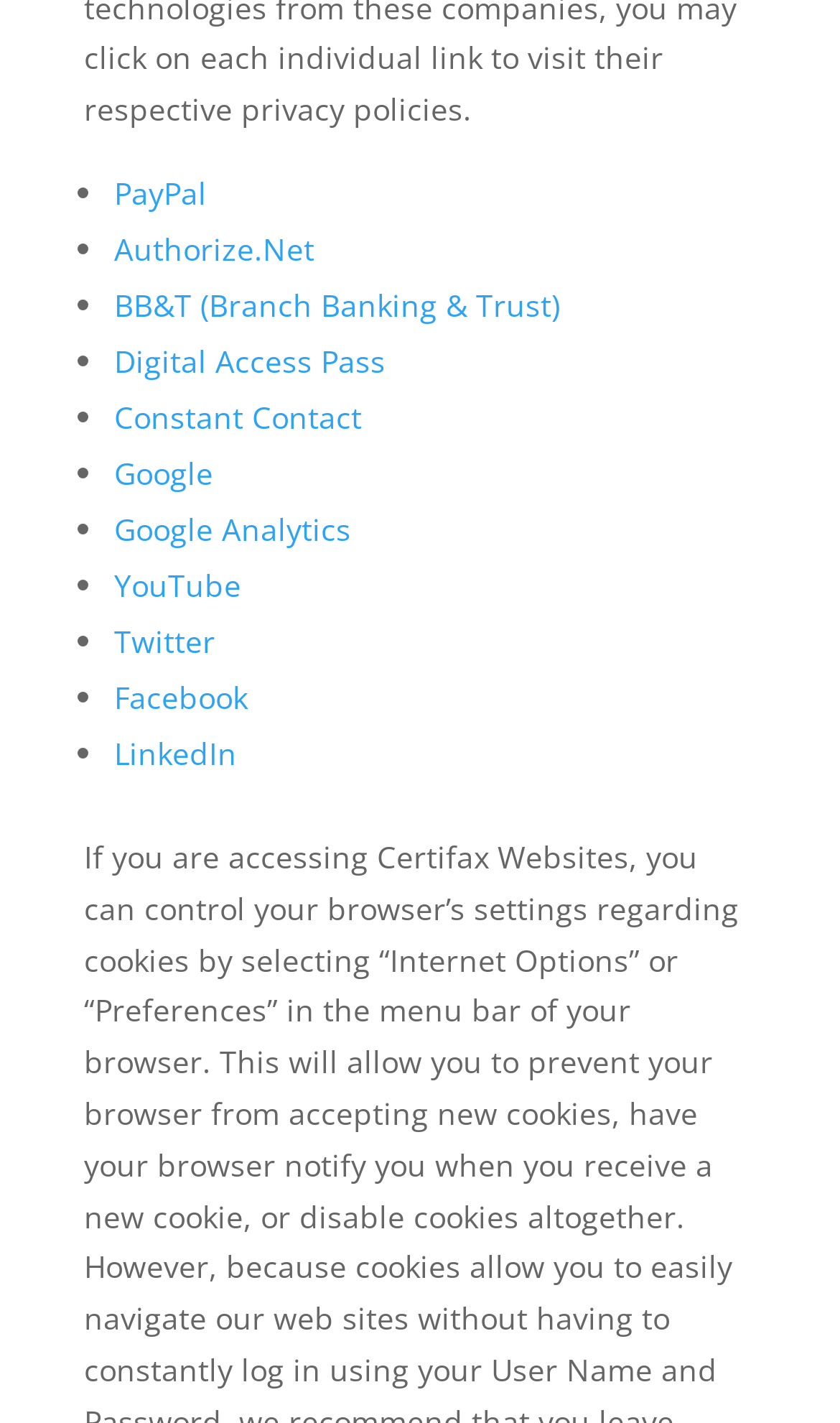Please identify the bounding box coordinates of the region to click in order to complete the task: "Click on PayPal". The coordinates must be four float numbers between 0 and 1, specified as [left, top, right, bottom].

[0.136, 0.121, 0.246, 0.15]